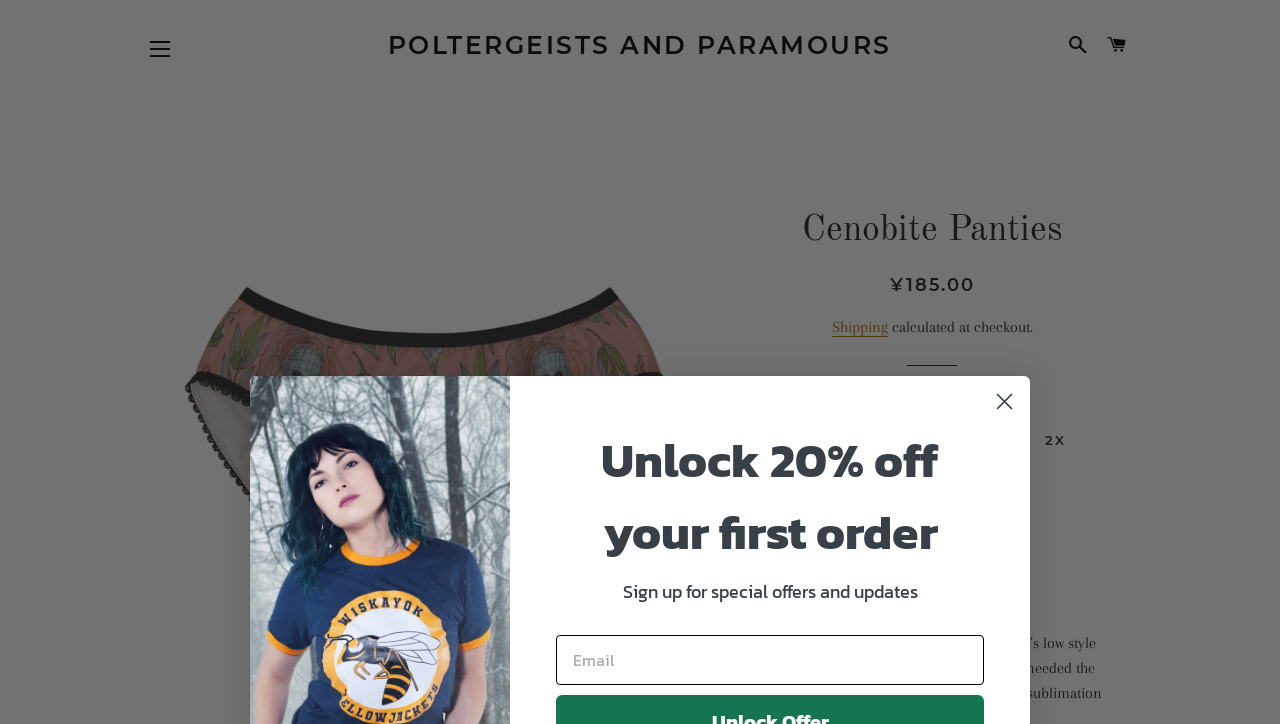Pinpoint the bounding box coordinates of the element you need to click to execute the following instruction: "Click the 'ADD TO CART' button". The bounding box should be represented by four float numbers between 0 and 1, in the format [left, top, right, bottom].

[0.593, 0.693, 0.727, 0.754]